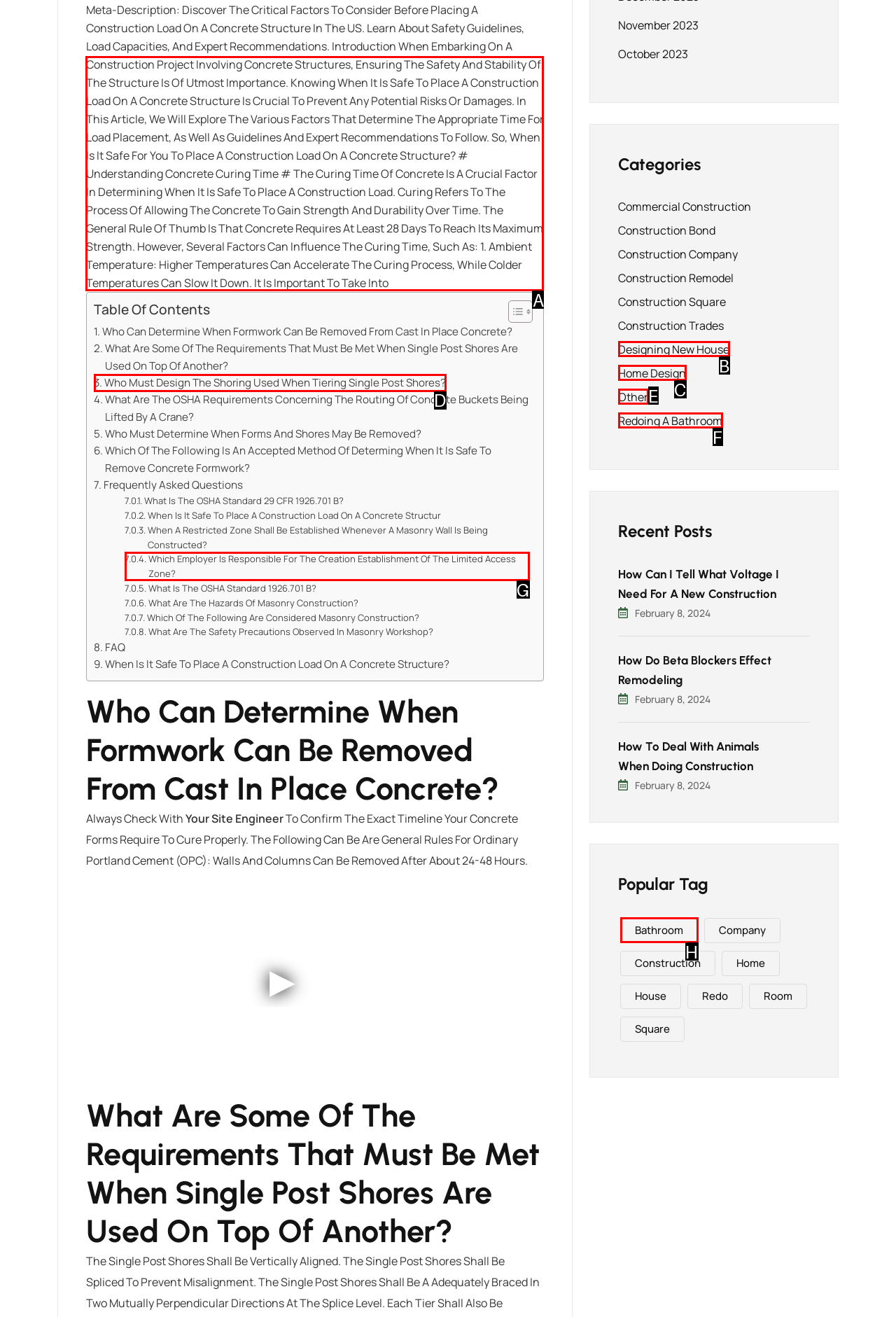Identify the correct UI element to click to follow this instruction: Read the article 'When Is It Safe To Place A Construction Load On A Concrete Structure?'
Respond with the letter of the appropriate choice from the displayed options.

A